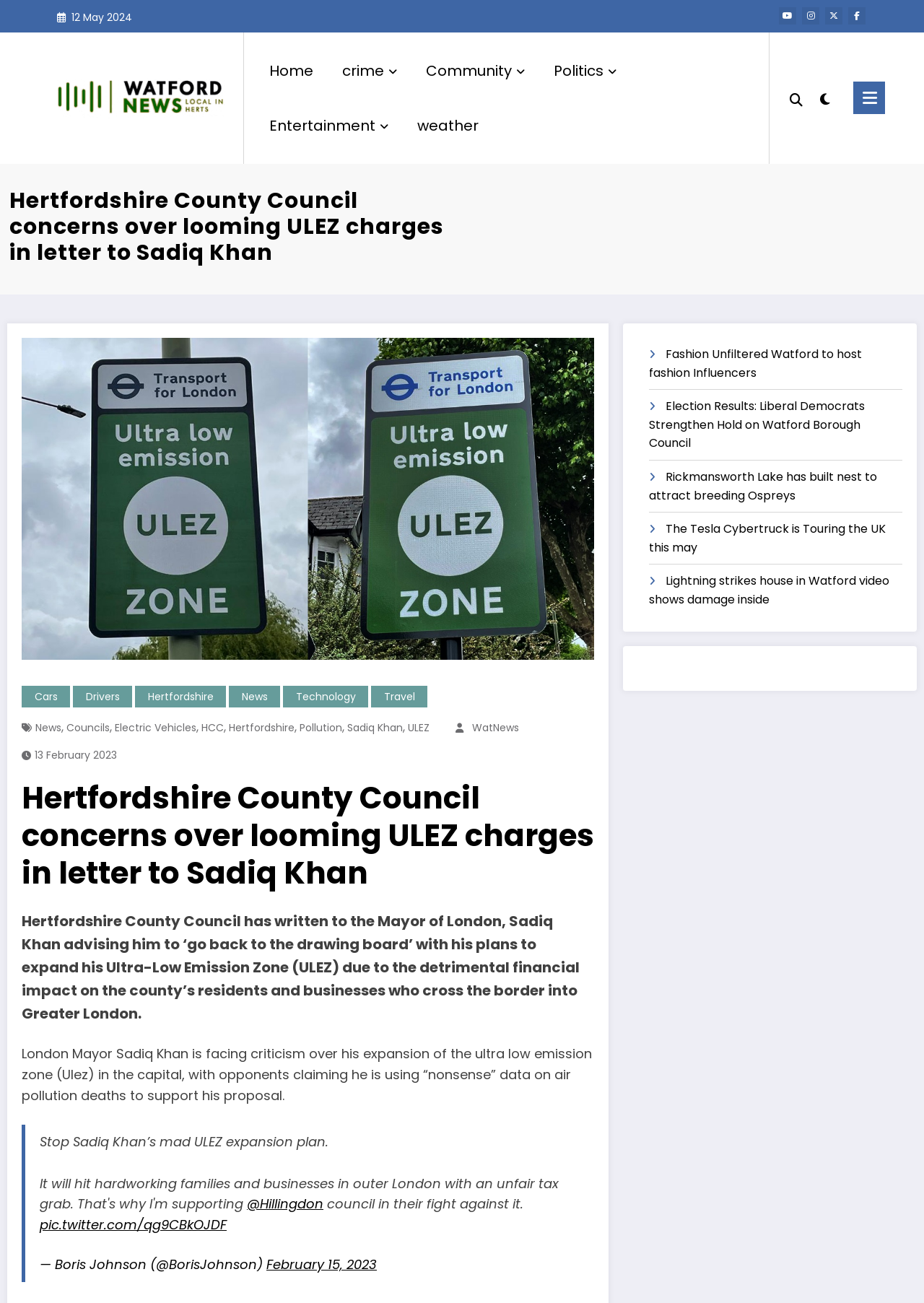Determine which piece of text is the heading of the webpage and provide it.

Hertfordshire County Council concerns over looming ULEZ charges in letter to Sadiq Khan